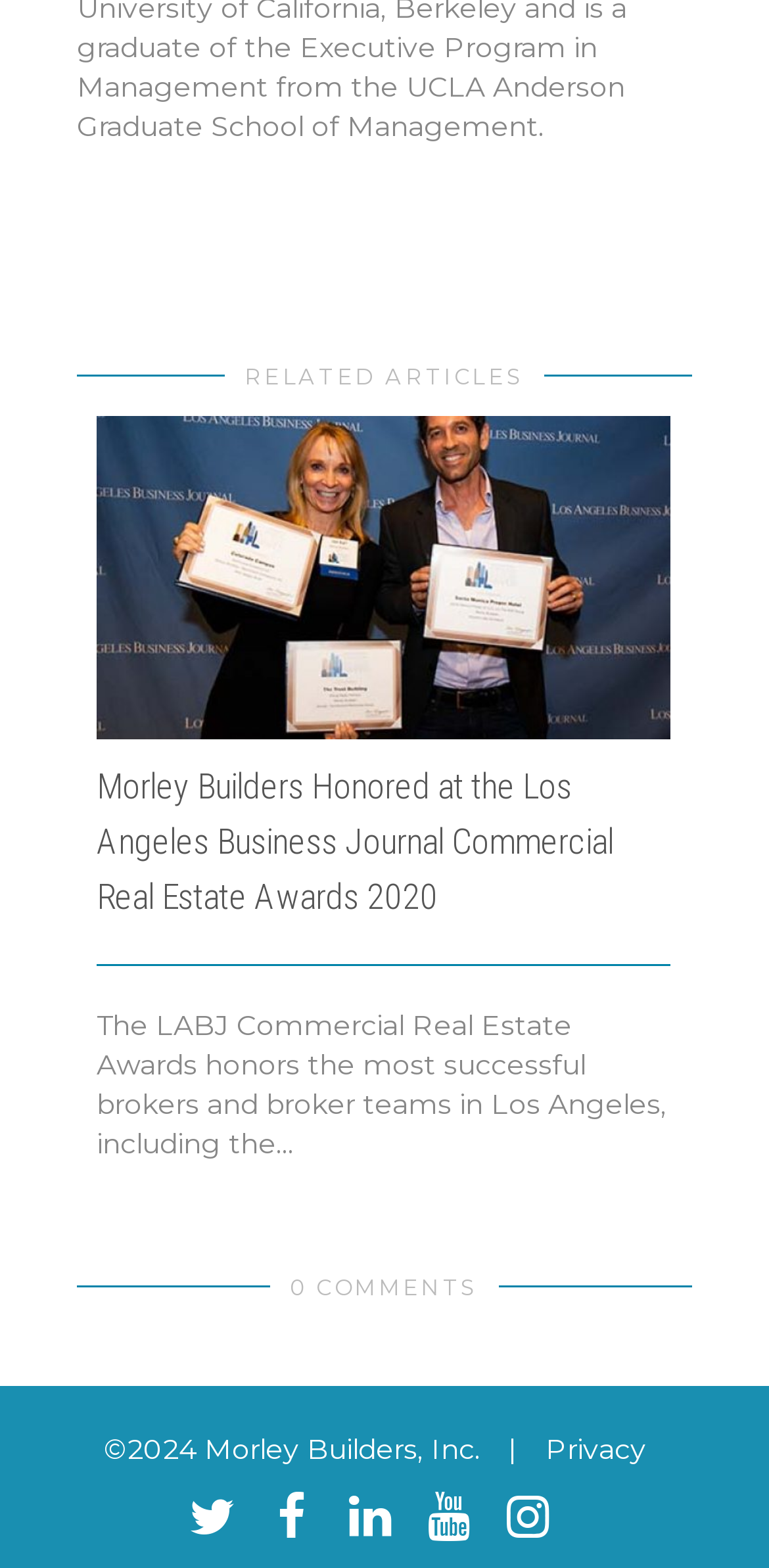What is the purpose of the LABJ Commercial Real Estate Awards?
Give a one-word or short phrase answer based on the image.

Honors the most successful brokers and broker teams in Los Angeles